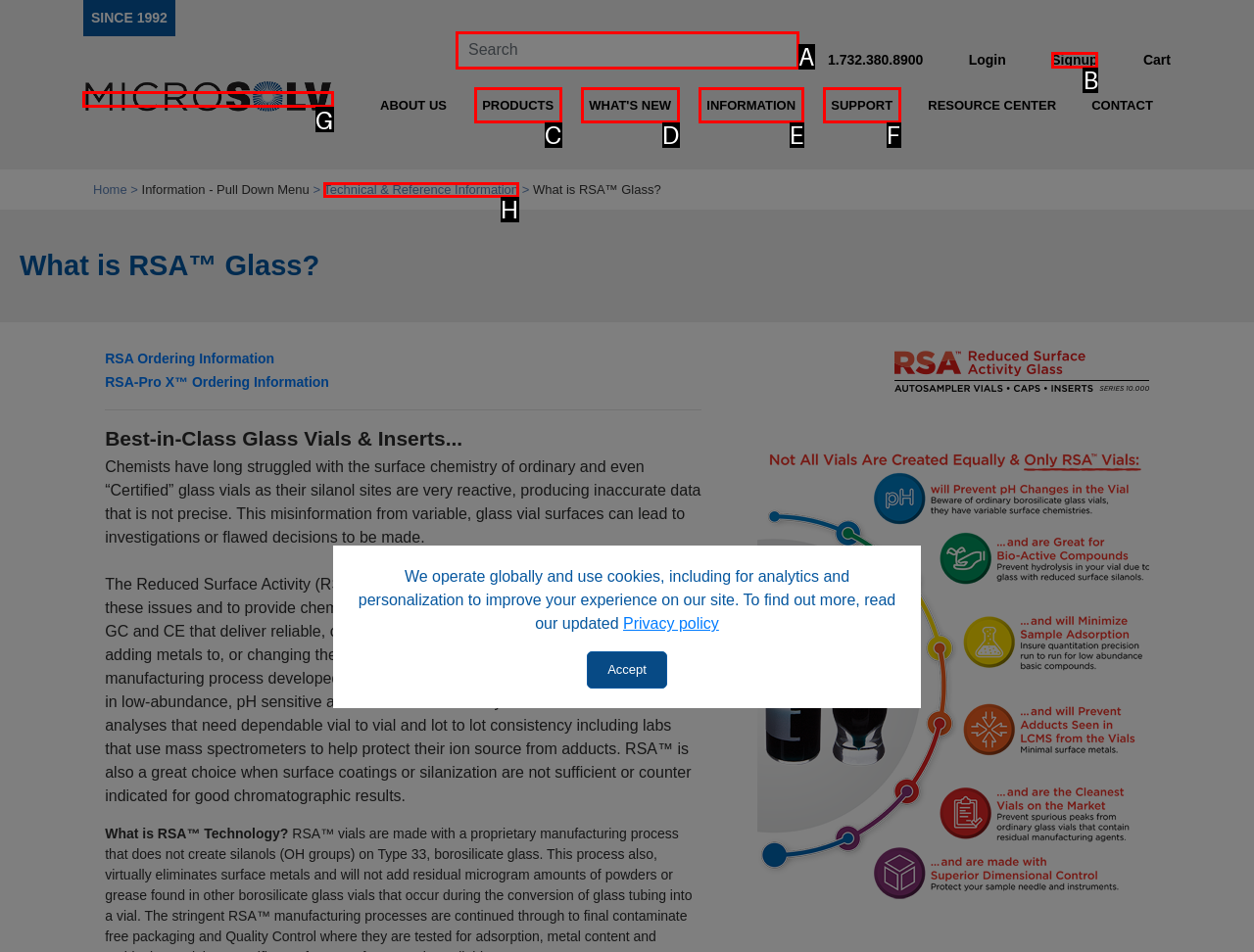Tell me which one HTML element I should click to complete the following task: Learn about Micro Solv Technology Corporation Answer with the option's letter from the given choices directly.

G